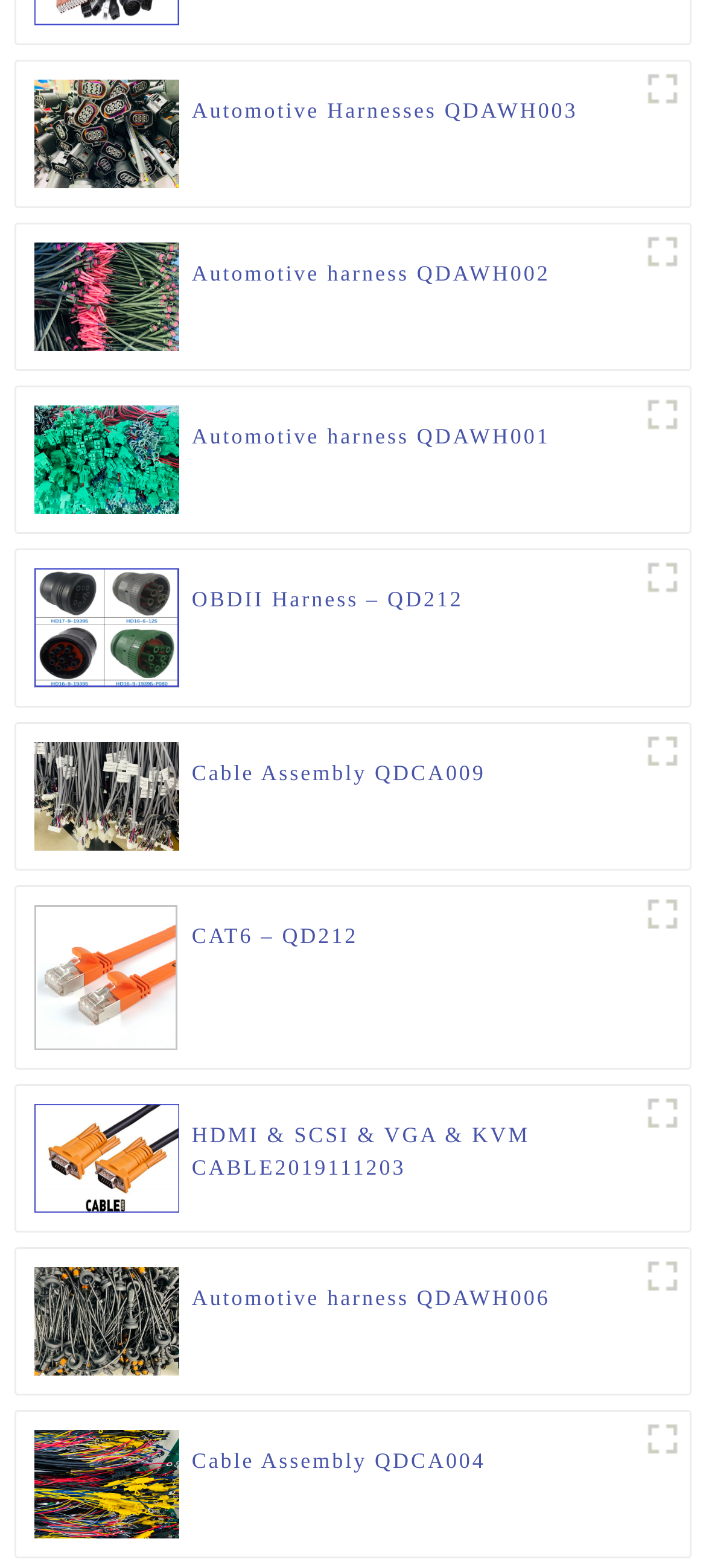What is the common theme among the products shown on the webpage?
Please provide a comprehensive answer based on the information in the image.

By analyzing the captions and images on the webpage, I can see that all the products being shown are related to electronics, including automotive harnesses, OBDII harnesses, cable assemblies, and more.